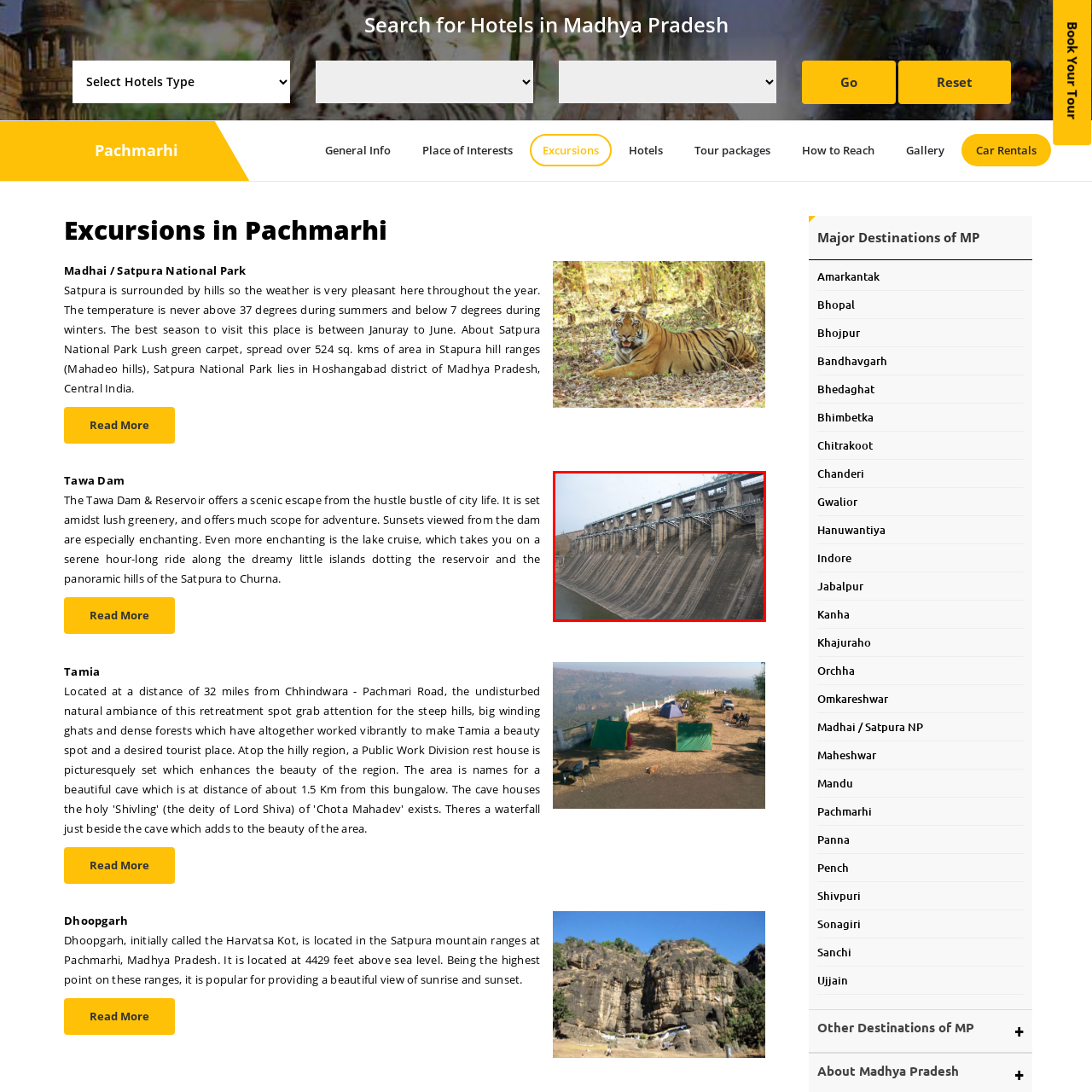Offer a comprehensive narrative for the image inside the red bounding box.

The image depicts the Tawa Dam, a remarkable structure located in Madhya Pradesh, India. The dam showcases a robust and intricate design, characterized by its massive concrete structure that stretches across a serene body of water. Its sloping sides demonstrate the dam's functionality in controlling water flow, while the concrete walls rise confidently above the reservoir below. Surrounded by lush greenery, the dam serves not only as a crucial resource for irrigation and hydroelectric power but also as a scenic escape, attracting visitors for its breathtaking views, particularly enchanting sunsets, and opportunities for adventure such as serene lake cruises. This image encapsulates the natural beauty and engineering prowess of the Tawa Dam, inviting exploration and appreciation of its surroundings.